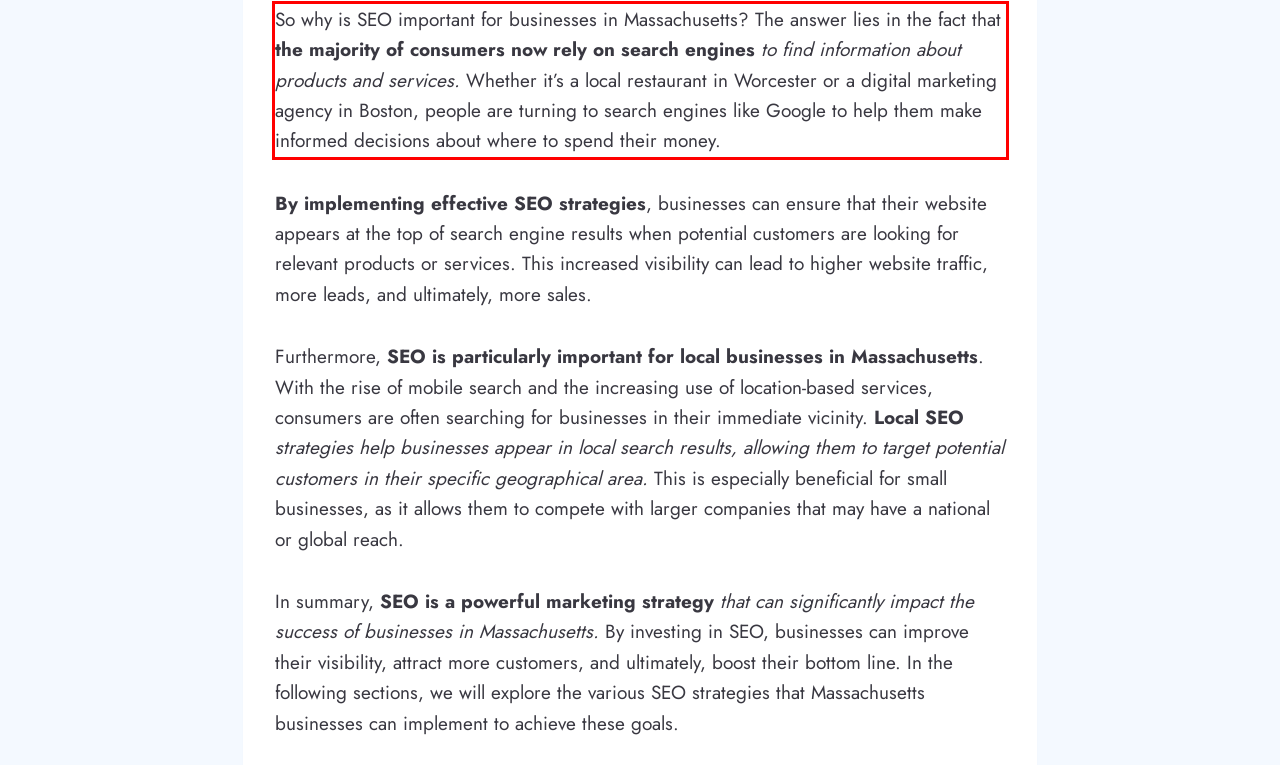Please examine the webpage screenshot containing a red bounding box and use OCR to recognize and output the text inside the red bounding box.

So why is SEO important for businesses in Massachusetts? The answer lies in the fact that the majority of consumers now rely on search engines to find information about products and services. Whether it’s a local restaurant in Worcester or a digital marketing agency in Boston, people are turning to search engines like Google to help them make informed decisions about where to spend their money.